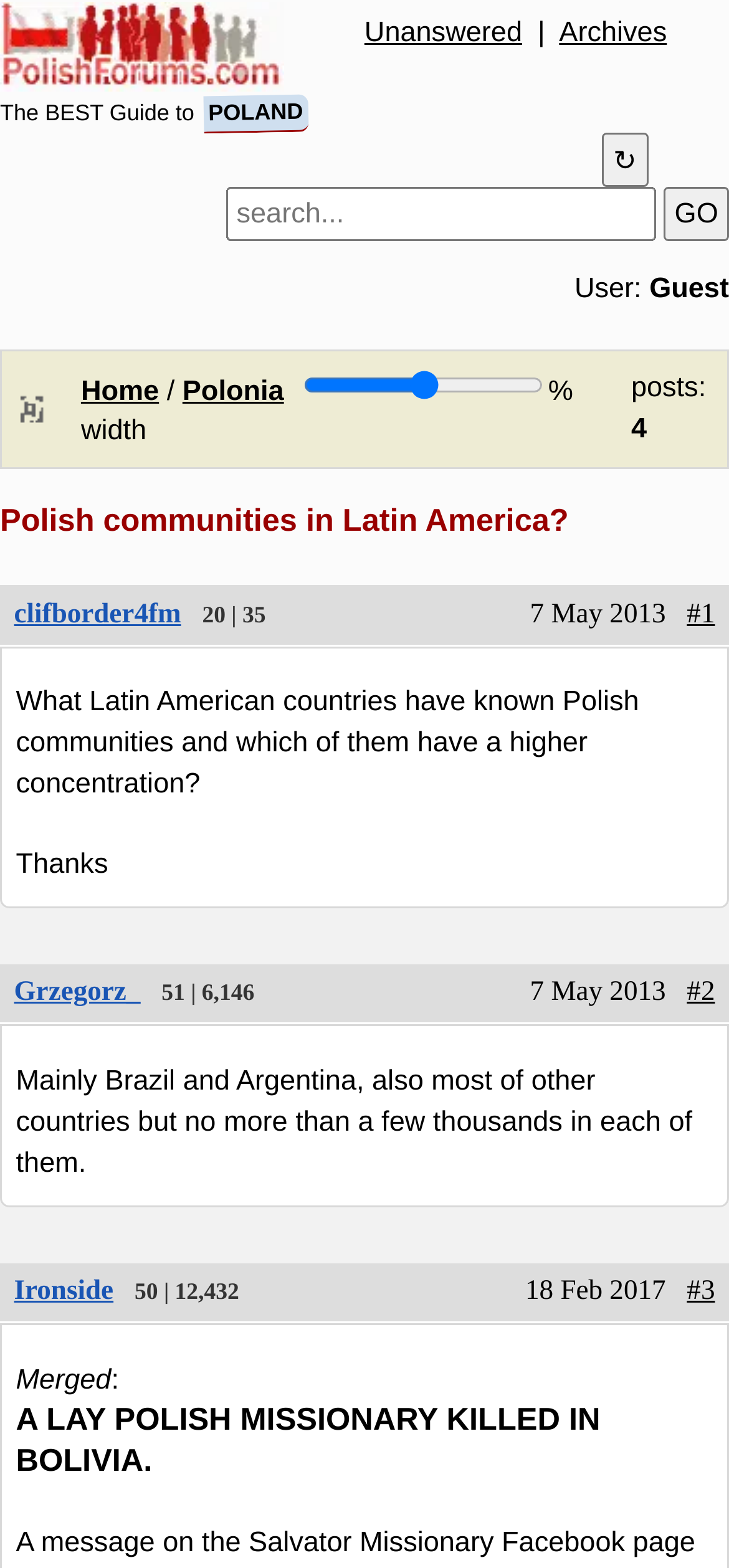Refer to the screenshot and give an in-depth answer to this question: What is the topic of the discussion in the webpage?

The webpage appears to be a discussion forum where people are discussing Polish communities in Latin America, as evident from the title and the content of the articles.